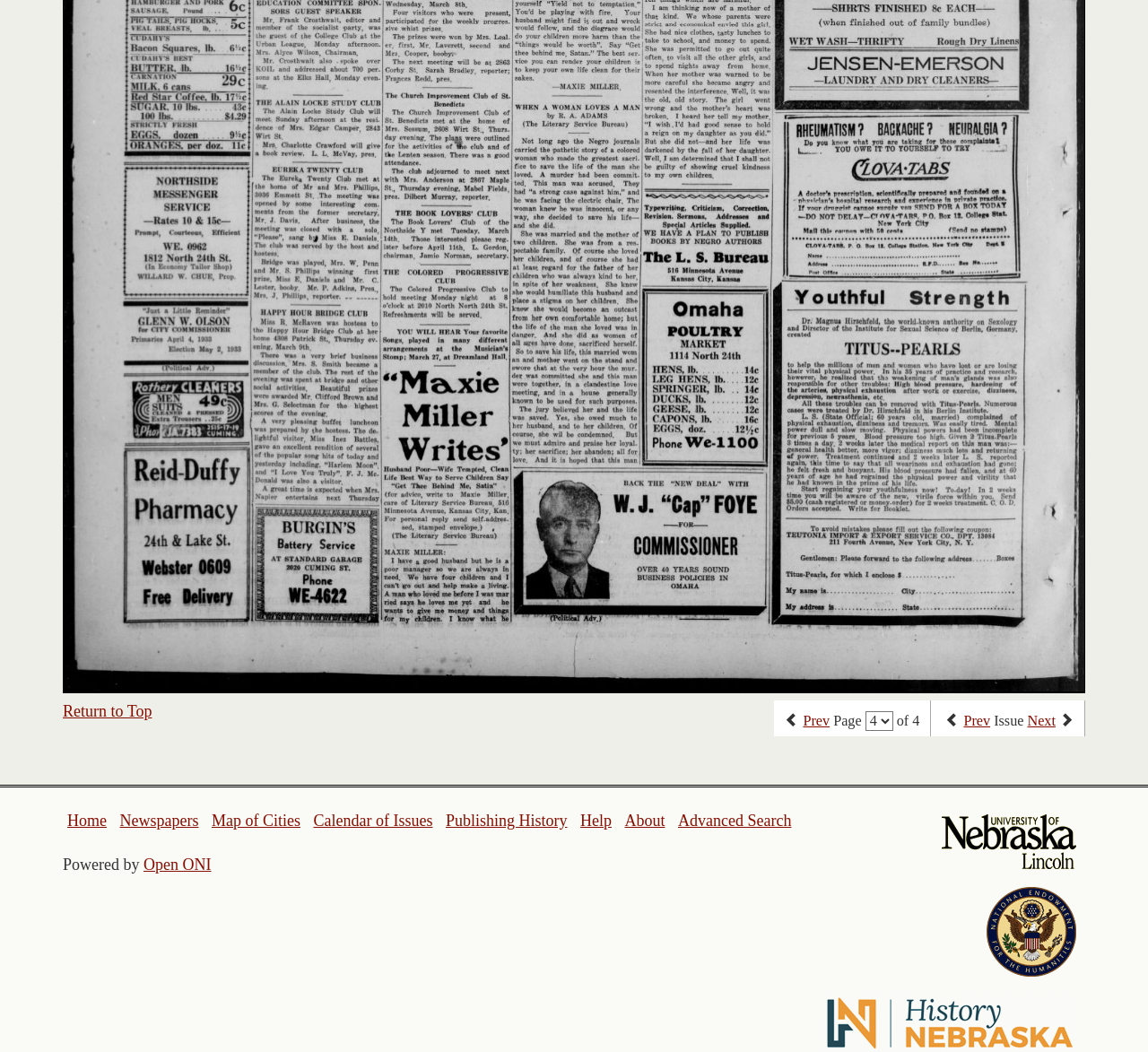Highlight the bounding box coordinates of the region I should click on to meet the following instruction: "Select an option from the dropdown".

[0.754, 0.676, 0.778, 0.694]